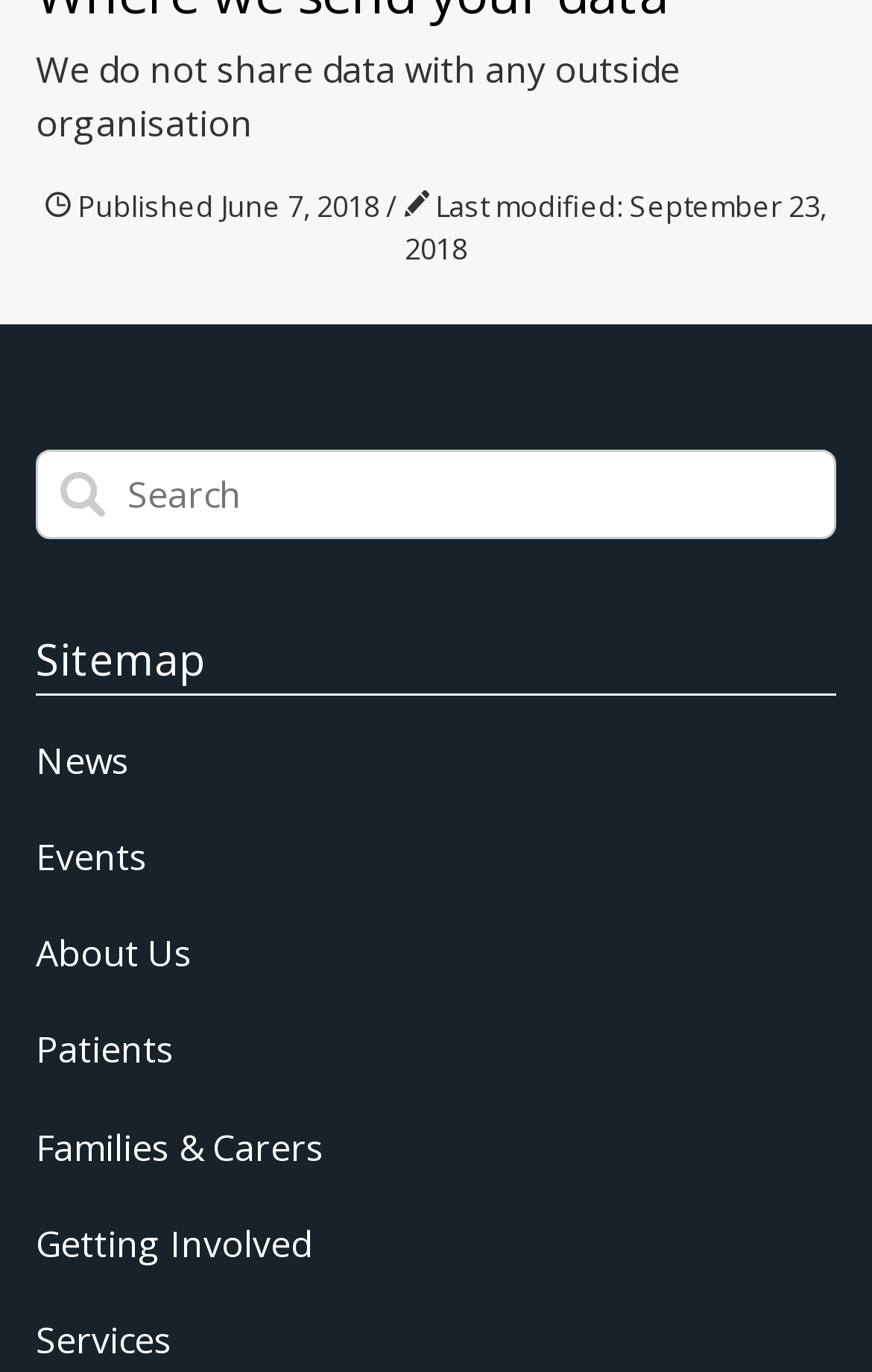How many links are available under the 'Sitemap' heading?
Analyze the image and deliver a detailed answer to the question.

I counted the number of links under the 'Sitemap' heading, which are 'News', 'Events', 'About Us', 'Patients', 'Families & Carers', and 'Getting Involved', and found that there are 6 links in total.